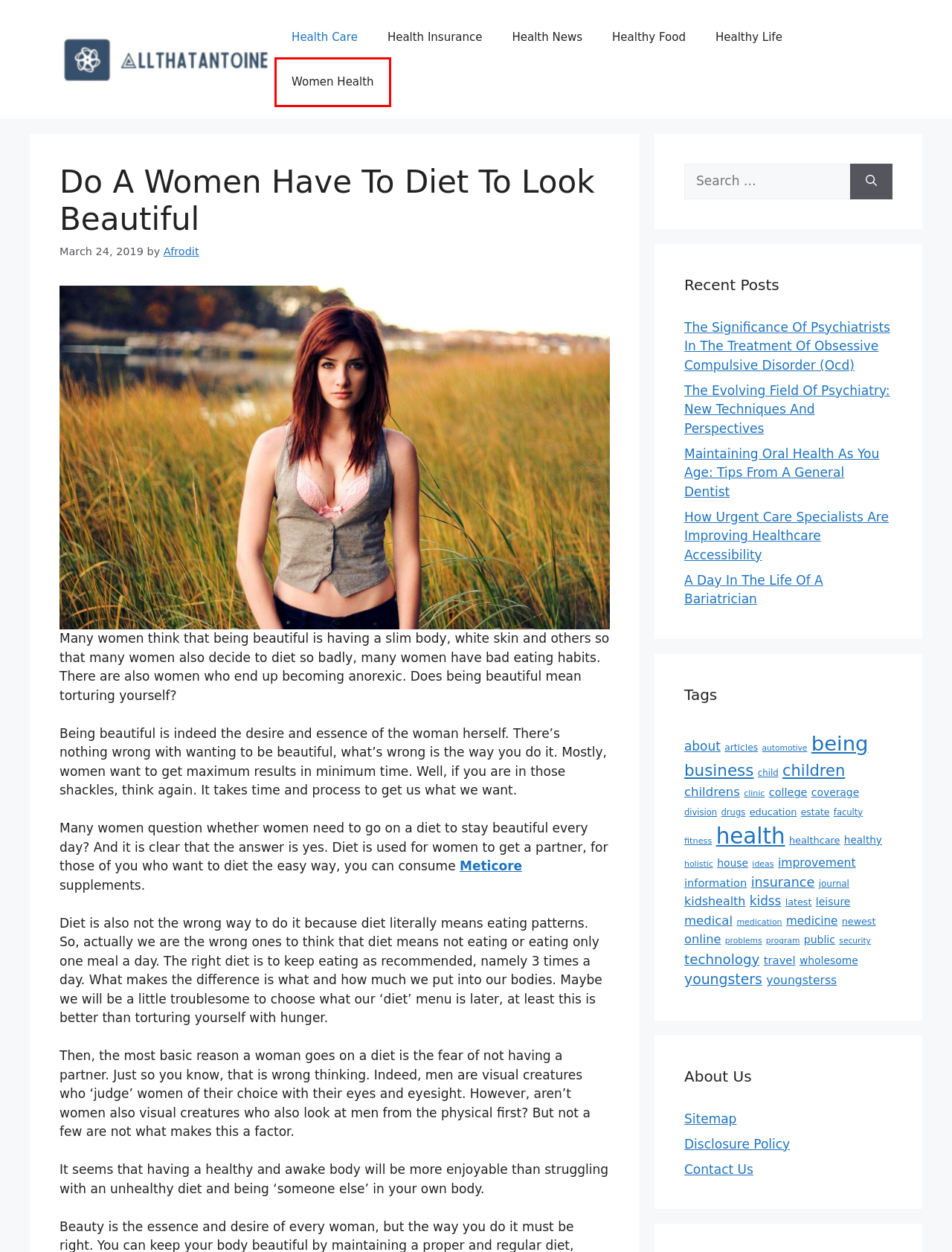You are given a screenshot of a webpage with a red bounding box around an element. Choose the most fitting webpage description for the page that appears after clicking the element within the red bounding box. Here are the candidates:
A. improvement - ATA
B. security - ATA
C. The Significance Of Psychiatrists In The Treatment Of Obsessive Compulsive Disorder (Ocd) - ATA
D. being - ATA
E. How Urgent Care Specialists Are Improving Healthcare Accessibility - ATA
F. Women Health - ATA
G. medicine - ATA
H. kidss - ATA

F